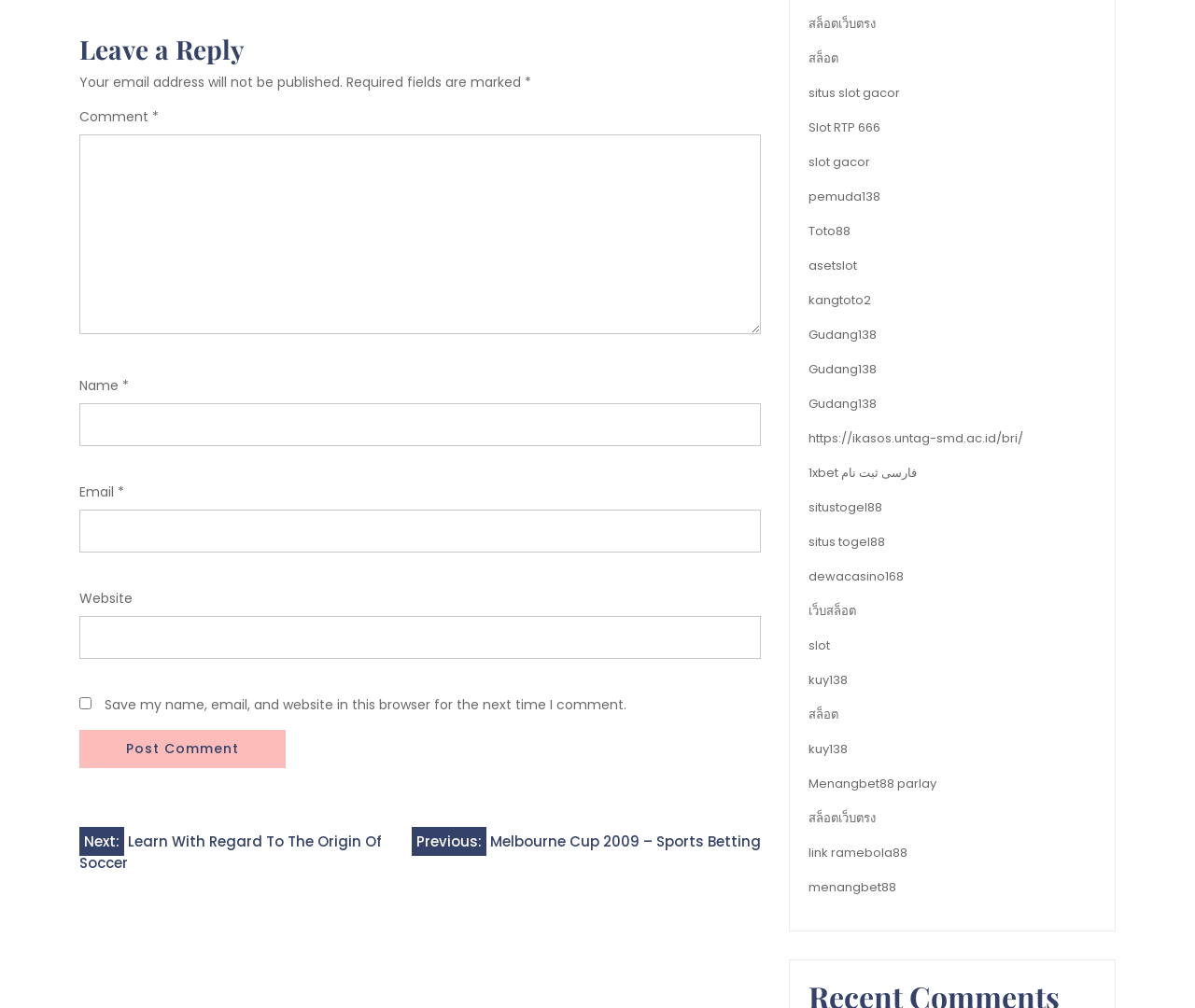Refer to the screenshot and answer the following question in detail:
What is the purpose of the text box labeled 'Comment'?

The text box labeled 'Comment' is located below the heading 'Leave a Reply', which suggests that the purpose of this text box is to allow users to leave a reply or comment on the webpage.